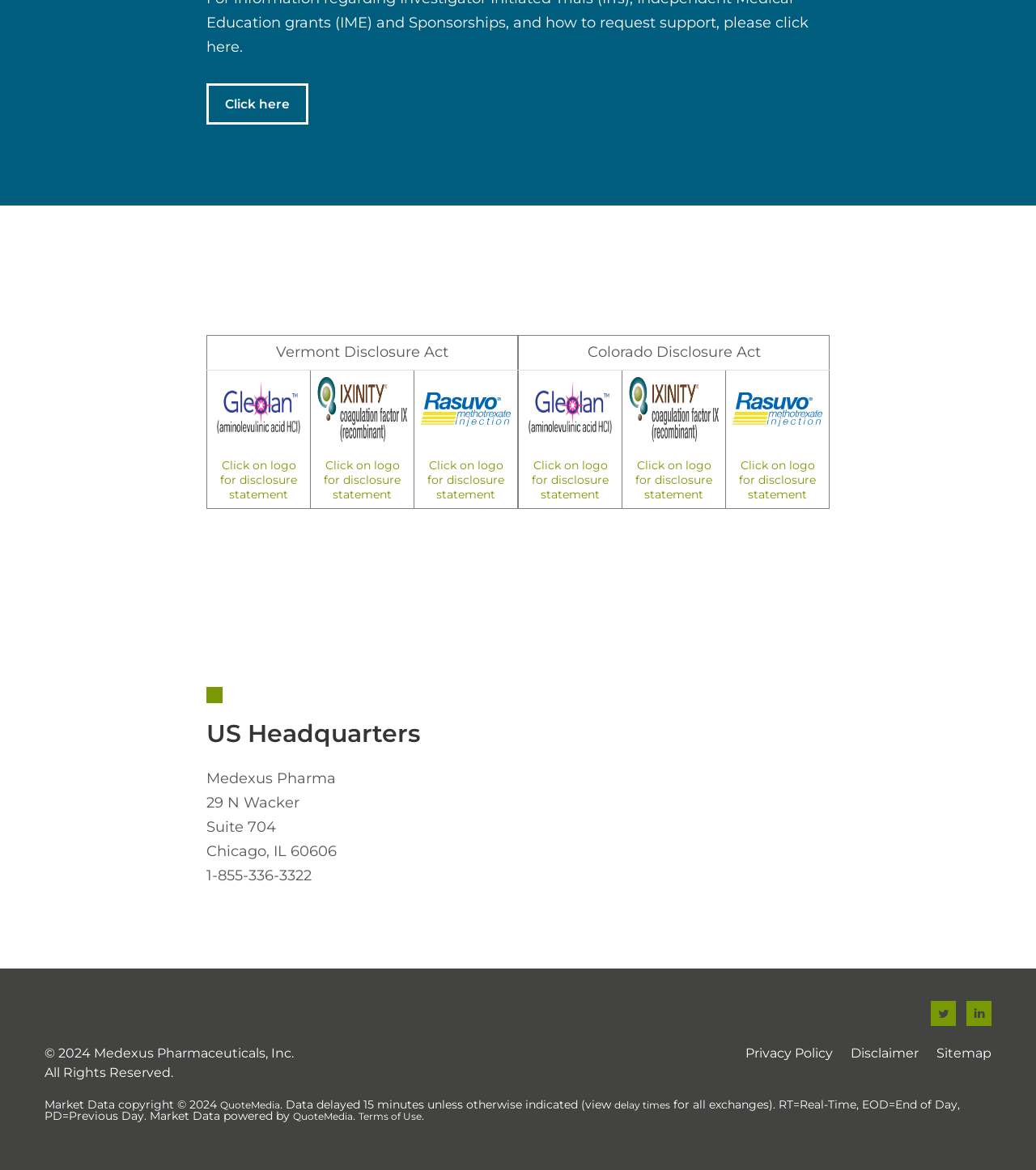How many logos are clickable for disclosure statements?
Refer to the screenshot and respond with a concise word or phrase.

3